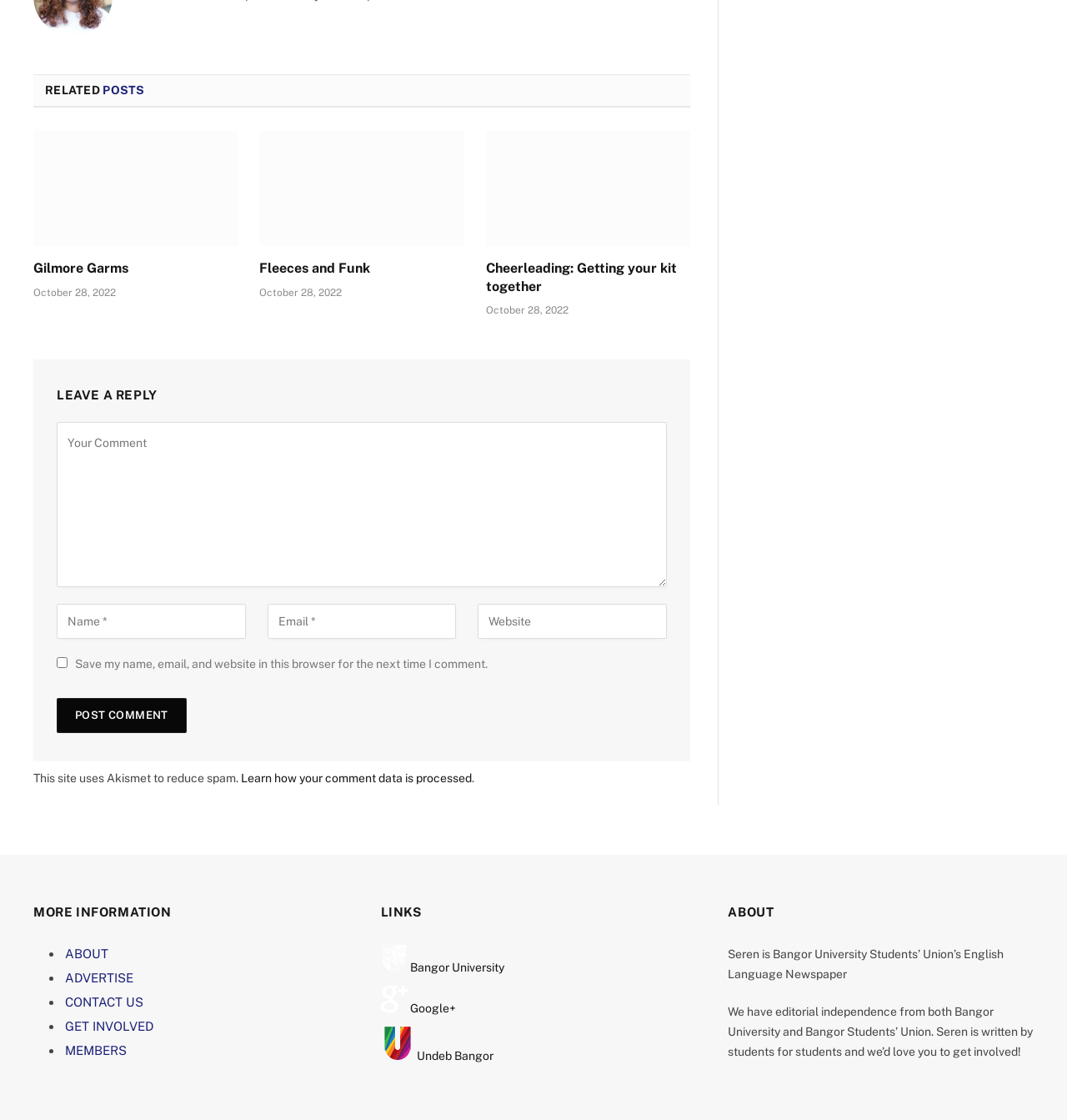Identify the bounding box coordinates for the element that needs to be clicked to fulfill this instruction: "Go to the 'About Us' page". Provide the coordinates in the format of four float numbers between 0 and 1: [left, top, right, bottom].

None